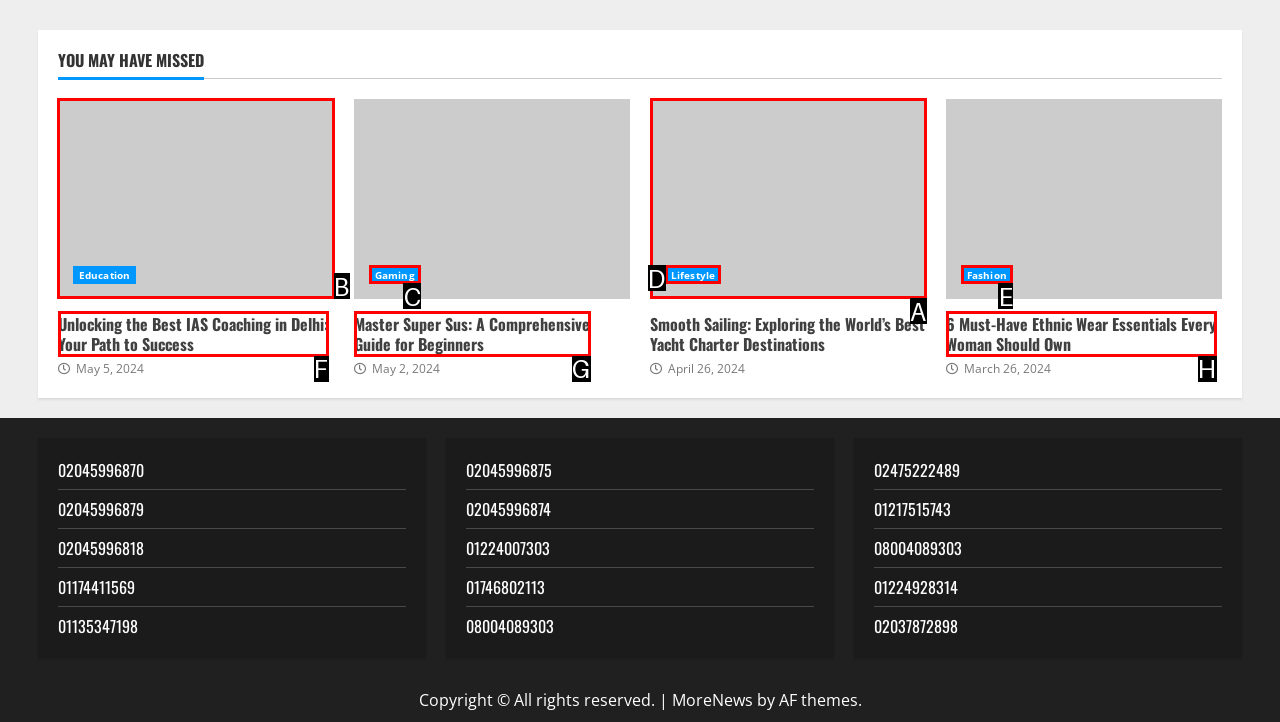Given the task: Read the article about IAS Coaching in Delhi, indicate which boxed UI element should be clicked. Provide your answer using the letter associated with the correct choice.

B